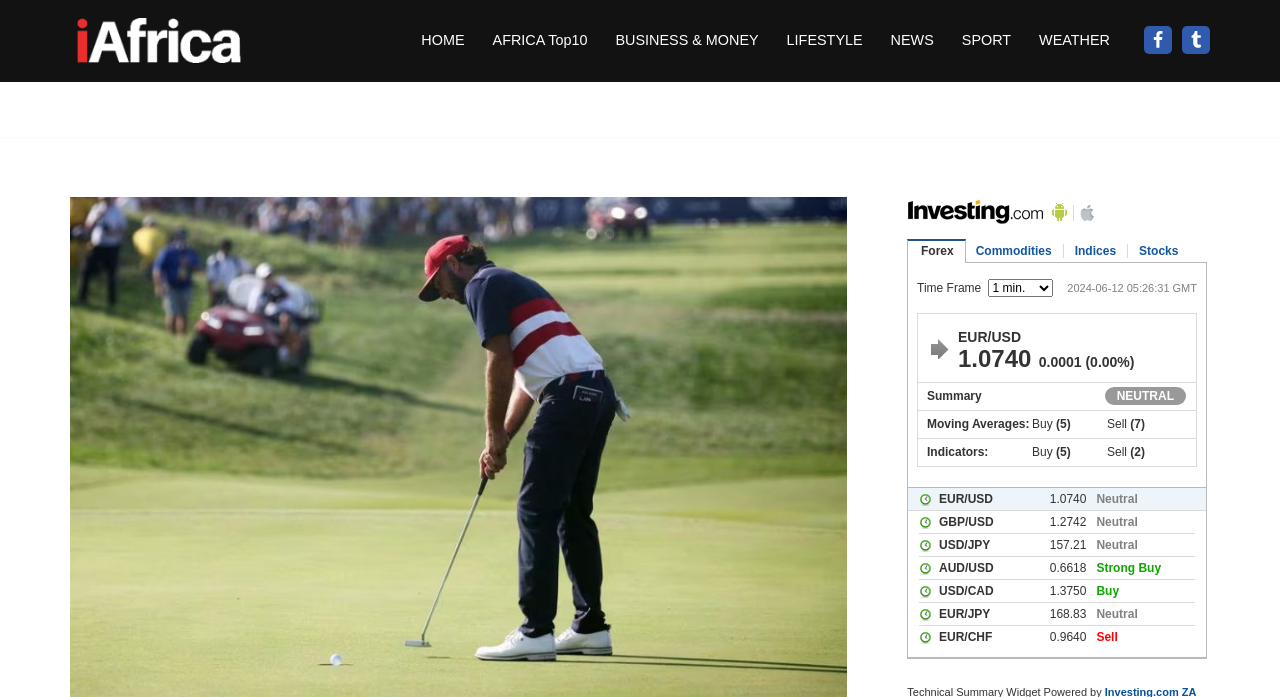From the webpage screenshot, identify the region described by aria-label="Facebook" title="Facebook". Provide the bounding box coordinates as (top-left x, top-left y, bottom-right x, bottom-right y), with each value being a floating point number between 0 and 1.

[0.894, 0.038, 0.916, 0.078]